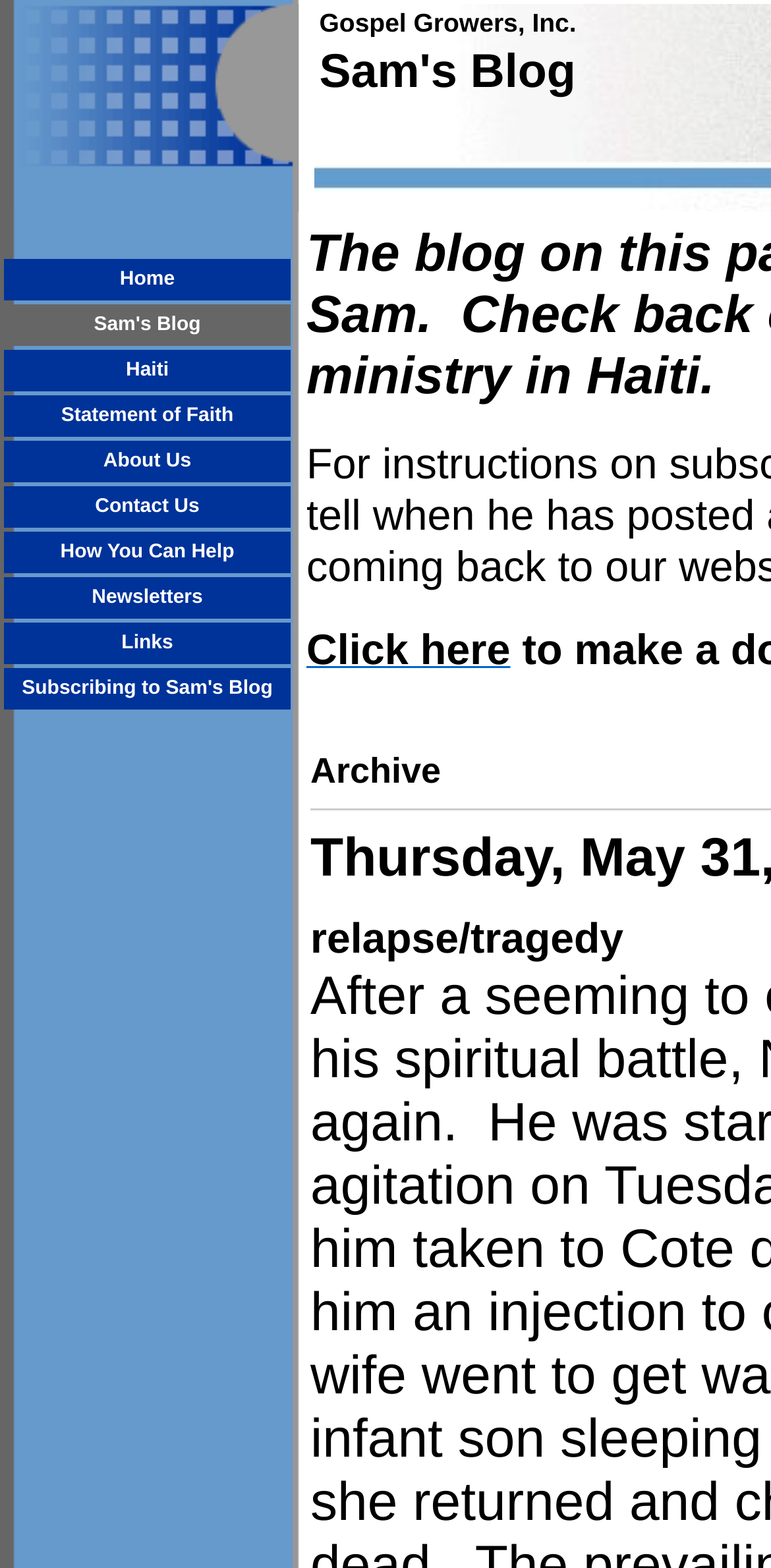Determine the bounding box for the UI element that matches this description: "Click here".

[0.397, 0.408, 0.662, 0.427]